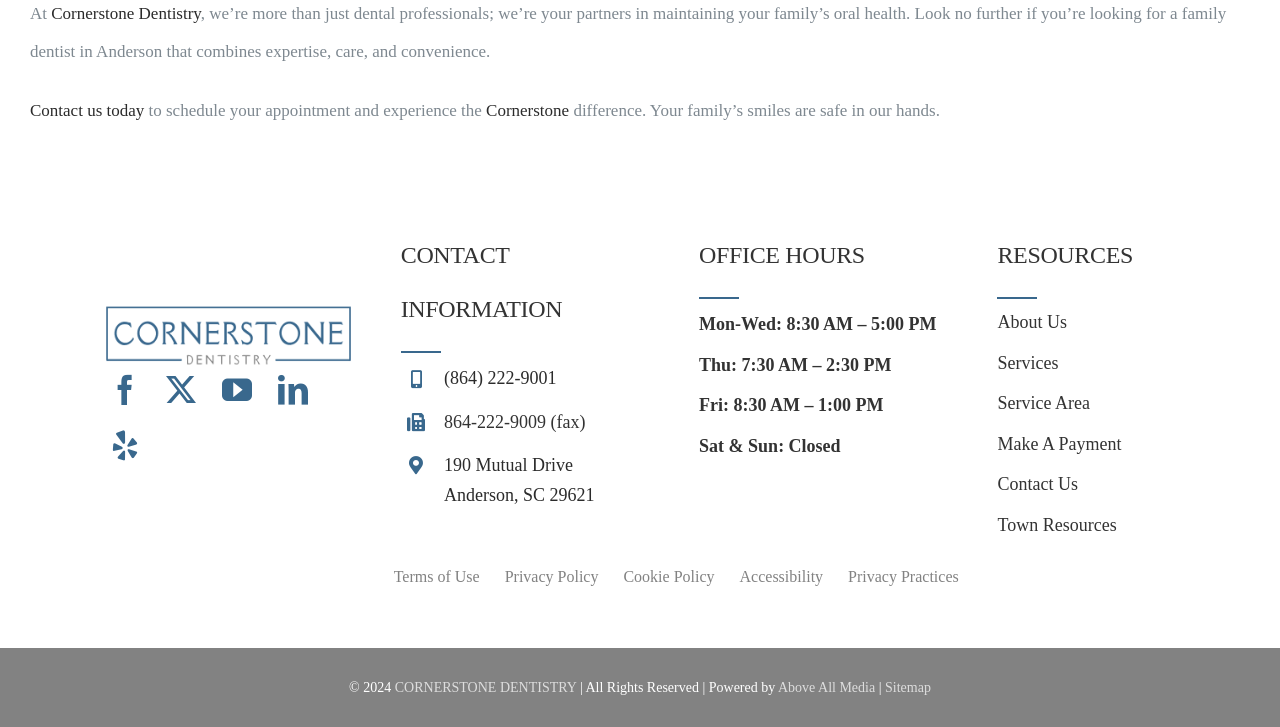What is the name of the dental practice?
Answer with a single word or phrase, using the screenshot for reference.

Cornerstone Dentistry